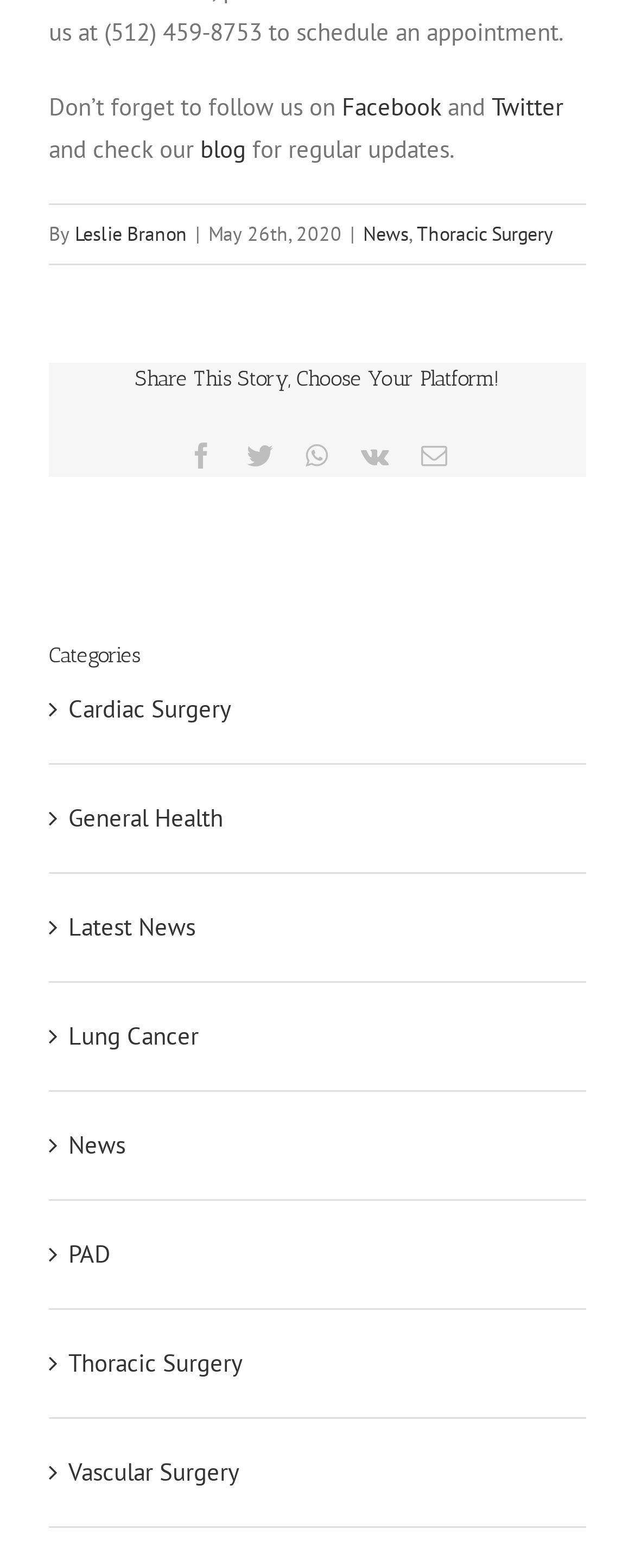Indicate the bounding box coordinates of the clickable region to achieve the following instruction: "Check the News category."

[0.572, 0.141, 0.644, 0.157]